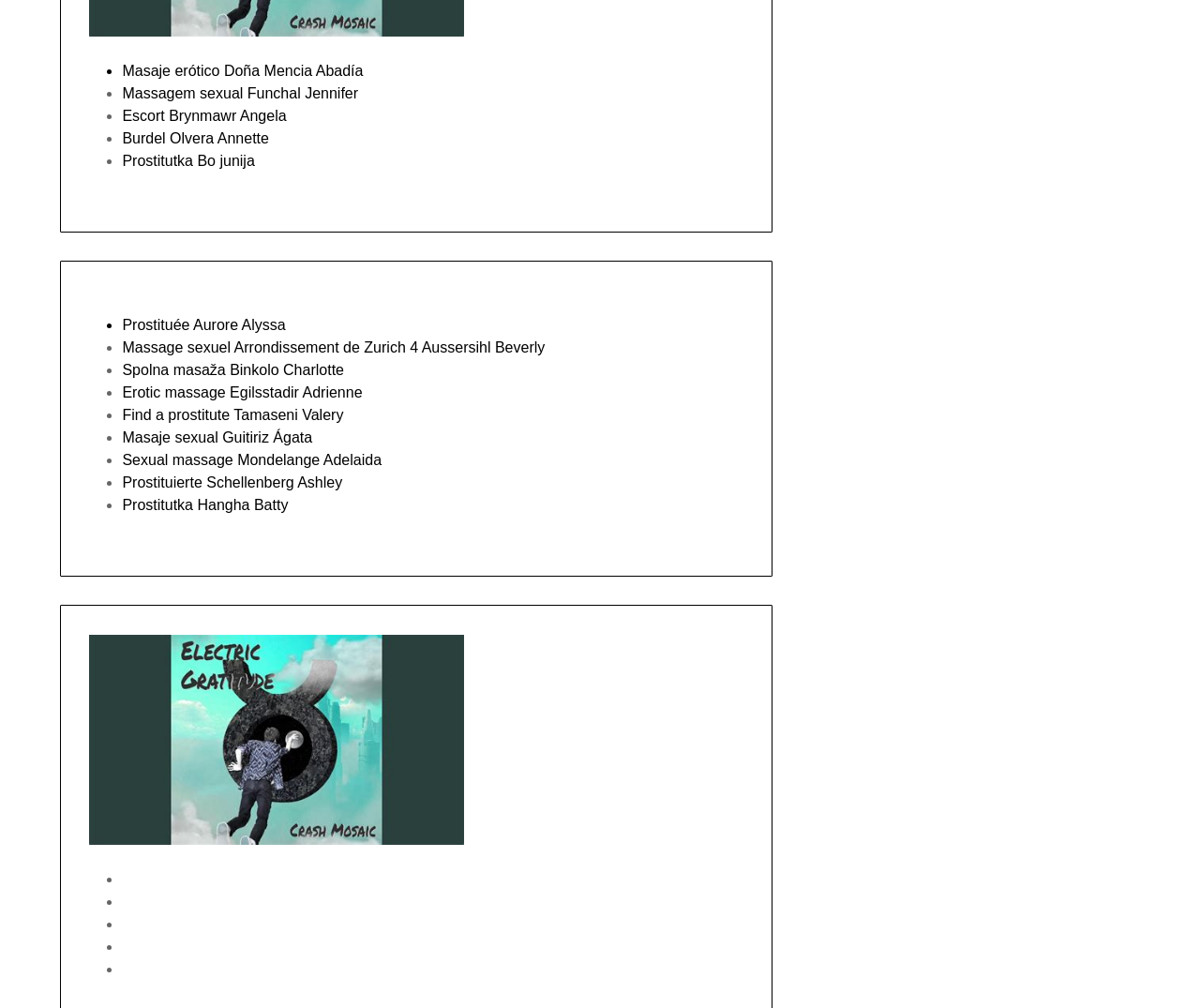Locate the bounding box coordinates of the element I should click to achieve the following instruction: "Click on the link 'Erotic massage Egilsstadir Adrienne'".

[0.102, 0.381, 0.302, 0.397]